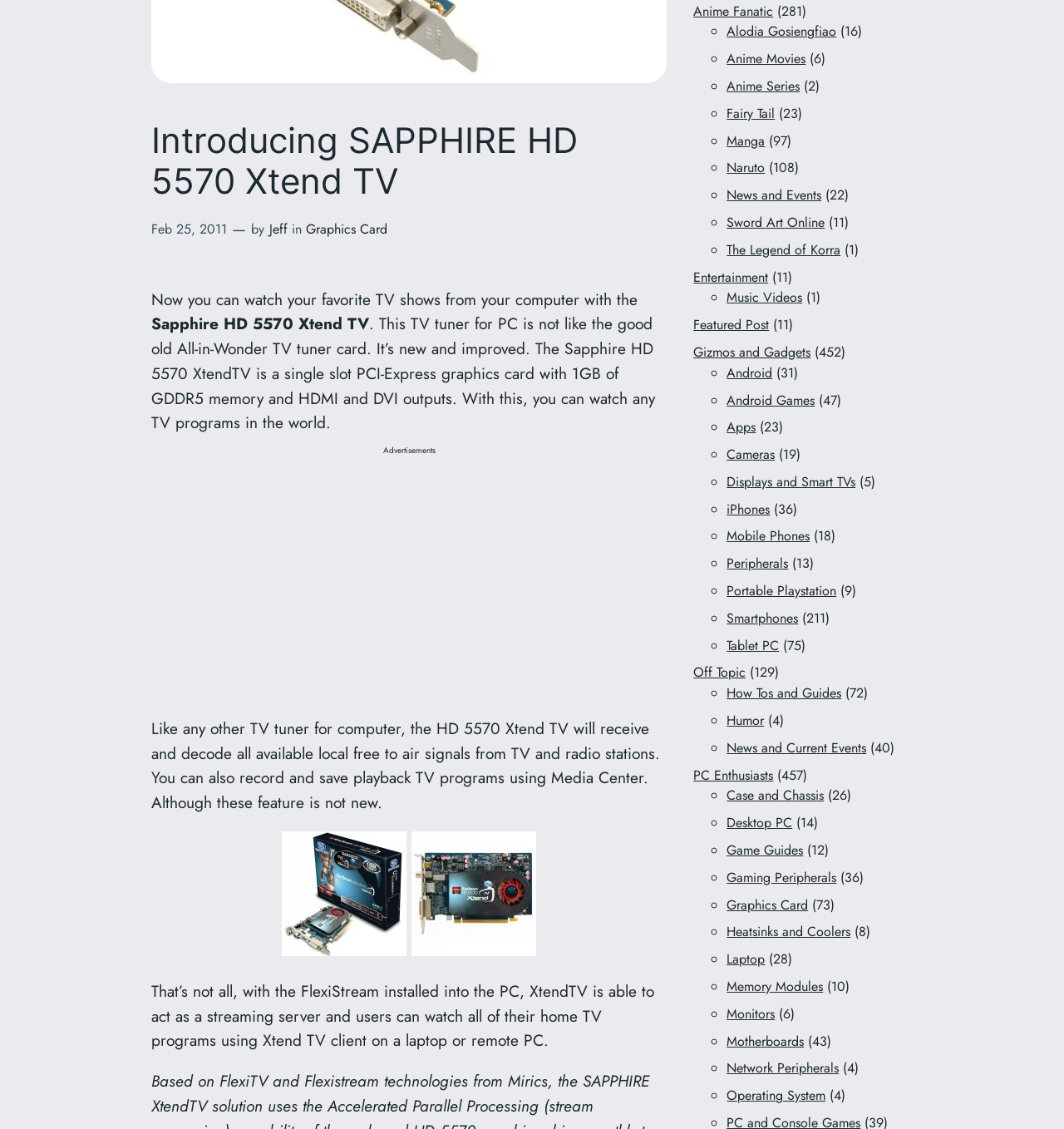For the following element description, predict the bounding box coordinates in the format (top-left x, top-left y, bottom-right x, bottom-right y). All values should be floating point numbers between 0 and 1. Description: Sword Art Online

[0.683, 0.188, 0.775, 0.205]